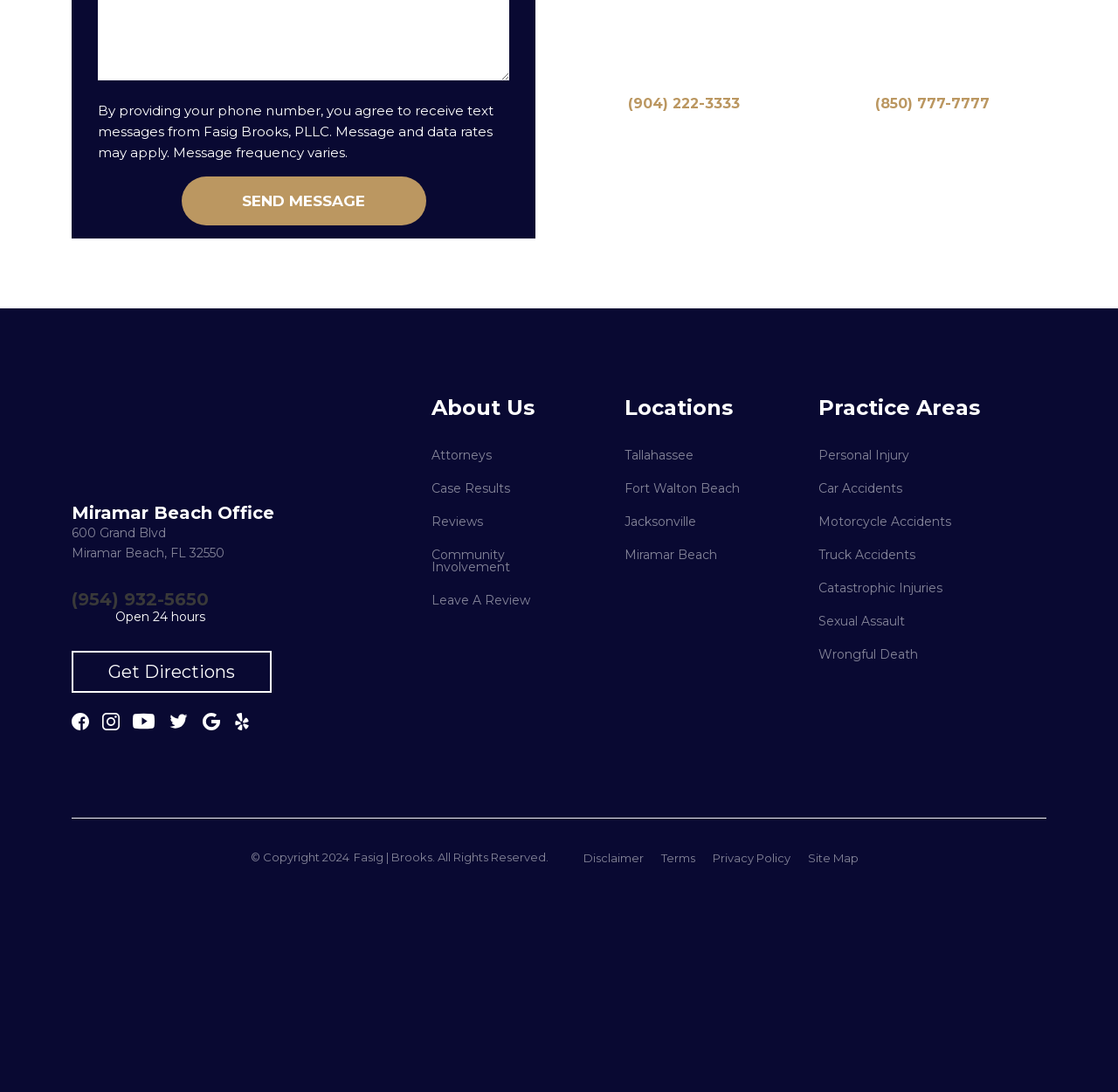Find and provide the bounding box coordinates for the UI element described here: "title="Twitter"". The coordinates should be given as four float numbers between 0 and 1: [left, top, right, bottom].

[0.15, 0.65, 0.17, 0.67]